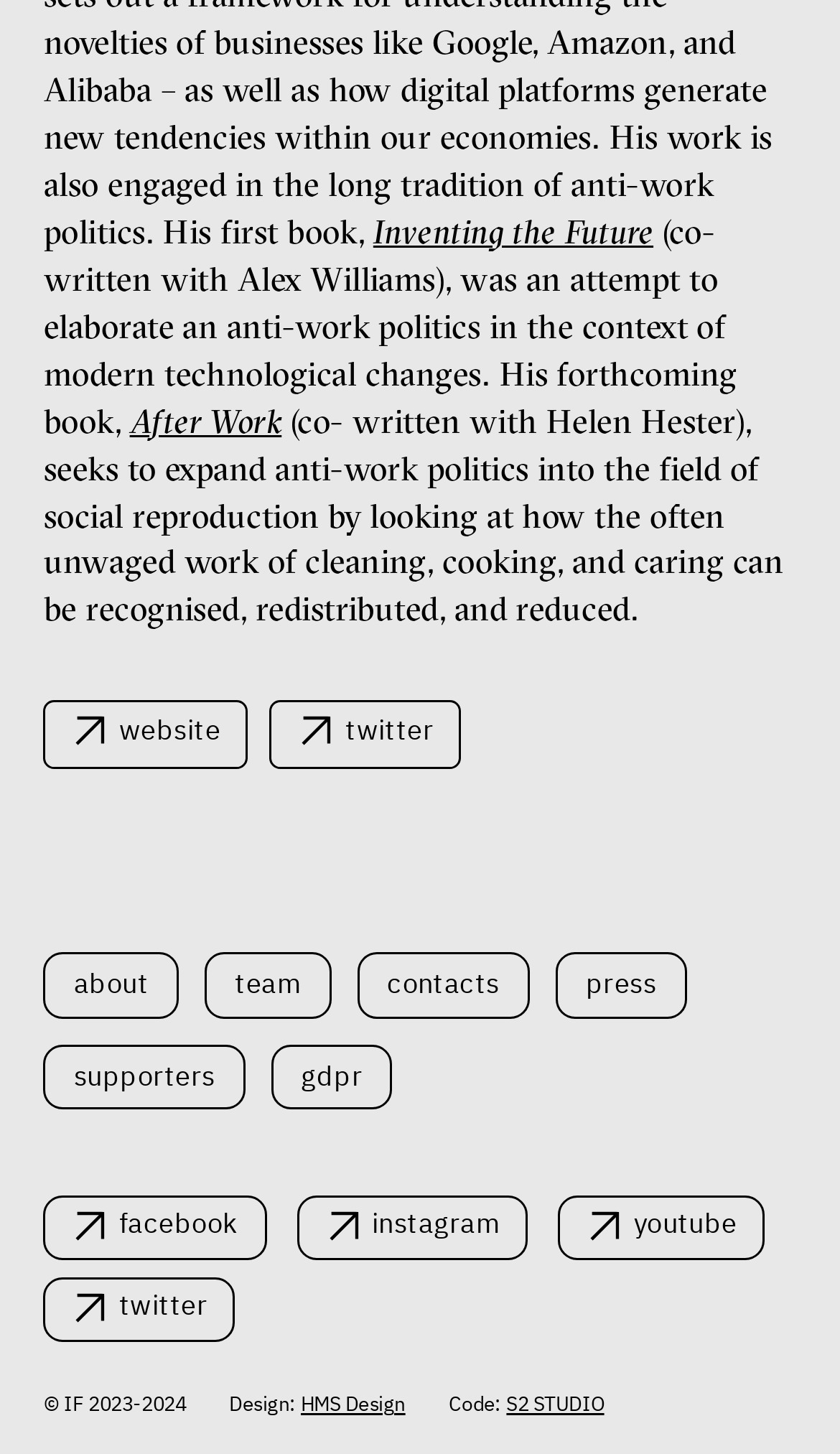What is the name of the studio that wrote the code?
Please give a detailed and elaborate explanation in response to the question.

The webpage contains a link with the text 'Code: S2 STUDIO', which suggests that the studio that wrote the code is S2 STUDIO.